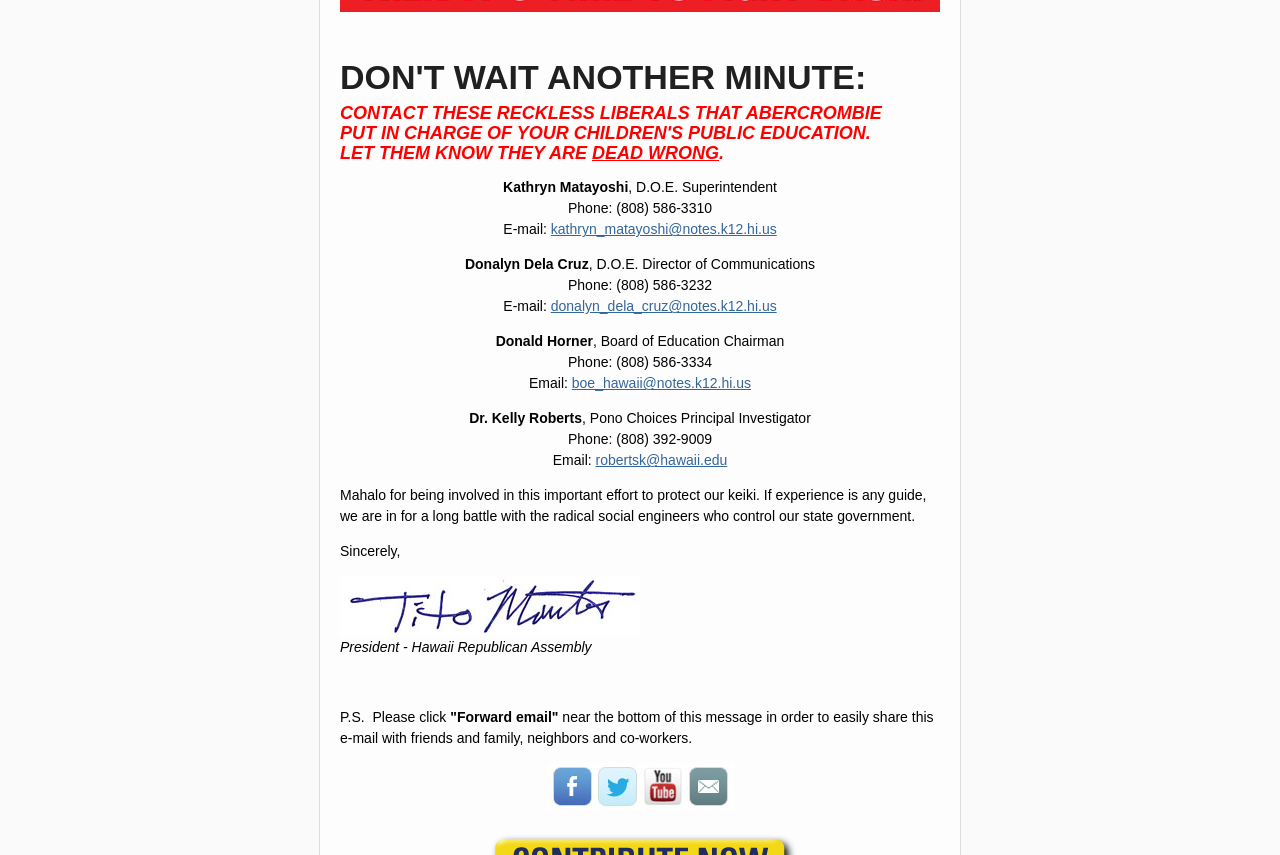Locate the bounding box coordinates of the UI element described by: "robertsk@hawaii.edu". The bounding box coordinates should consist of four float numbers between 0 and 1, i.e., [left, top, right, bottom].

[0.465, 0.529, 0.568, 0.548]